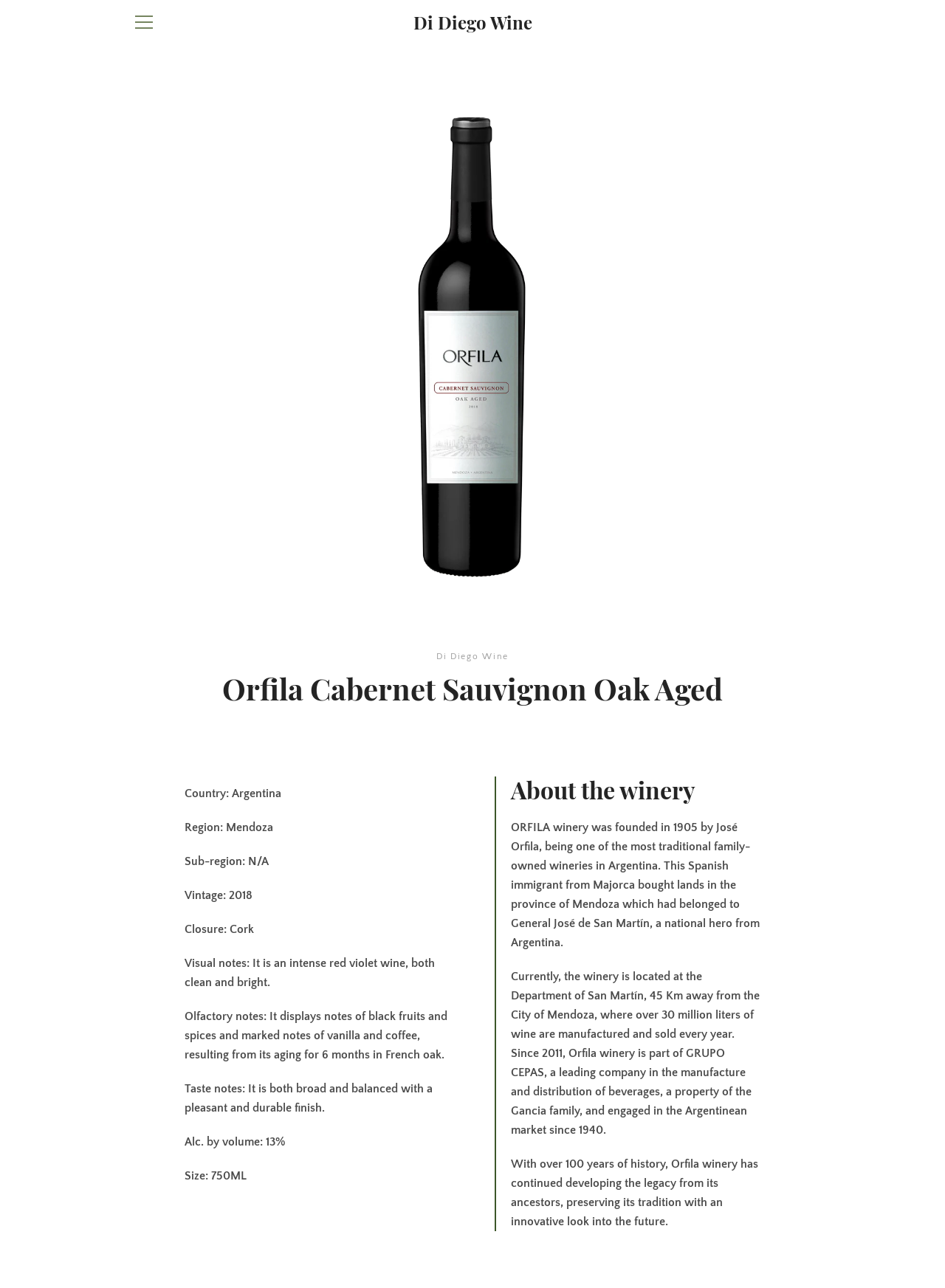Where is the winery located?
Please give a detailed and elaborate answer to the question based on the image.

The location of the winery can be found in the blockquote section of the webpage, where it is mentioned that 'Currently, the winery is located at the Department of San Martín, 45 Km away from the City of Mendoza'.